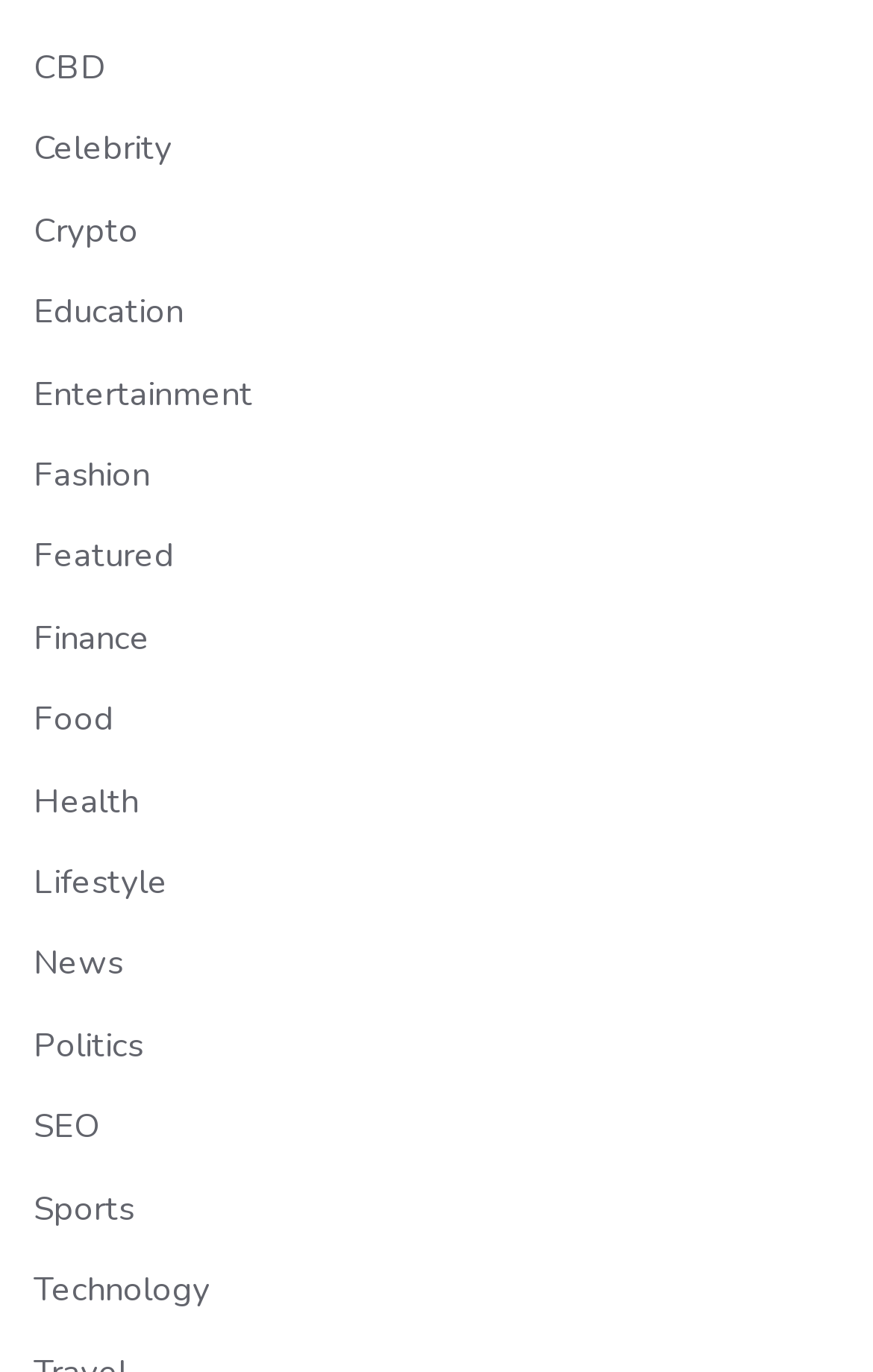Identify the coordinates of the bounding box for the element that must be clicked to accomplish the instruction: "Read about Health".

[0.038, 0.567, 0.159, 0.6]